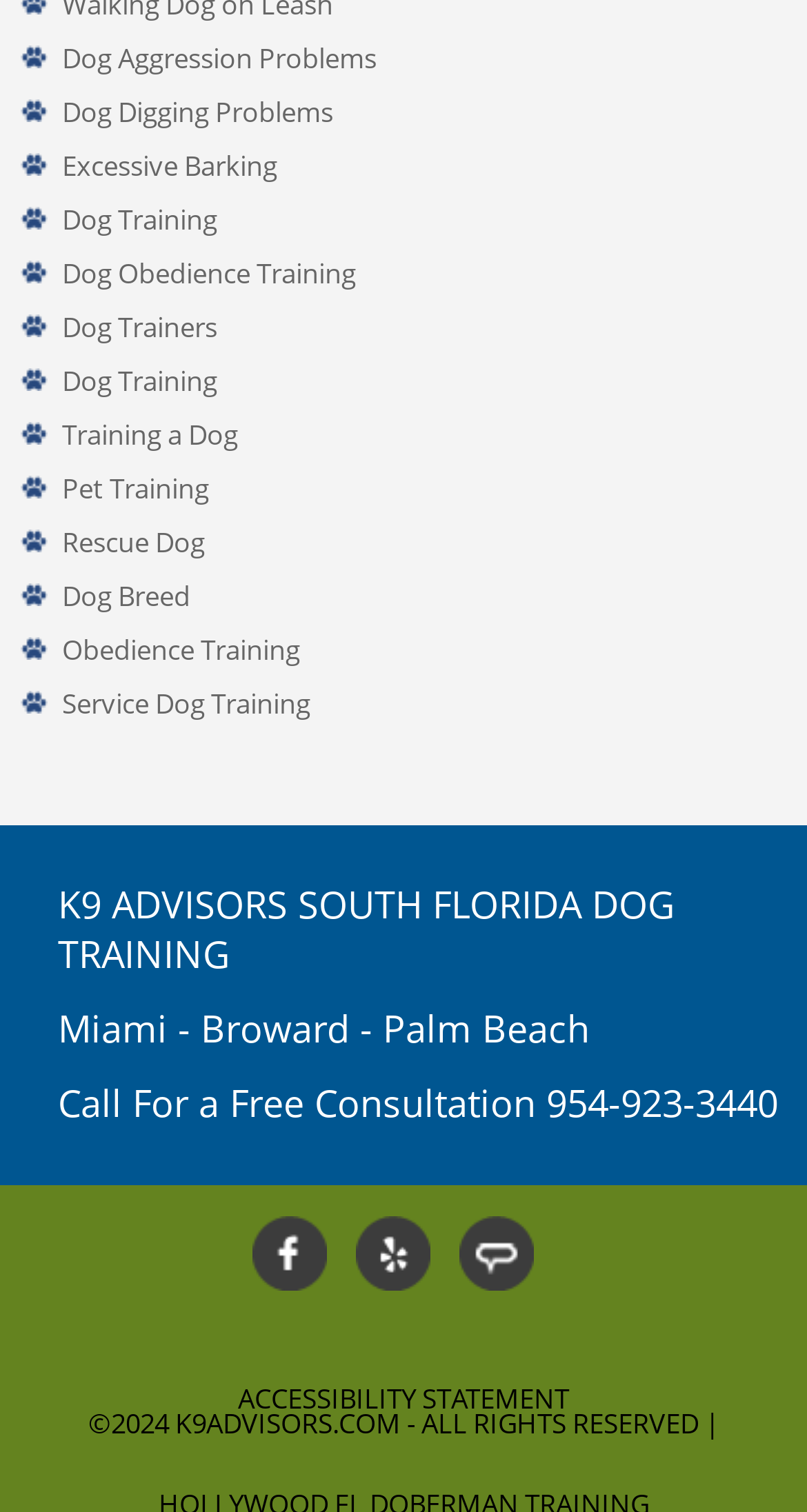Locate the bounding box of the UI element described by: "alt="Angieslist"" in the given webpage screenshot.

[0.569, 0.814, 0.662, 0.84]